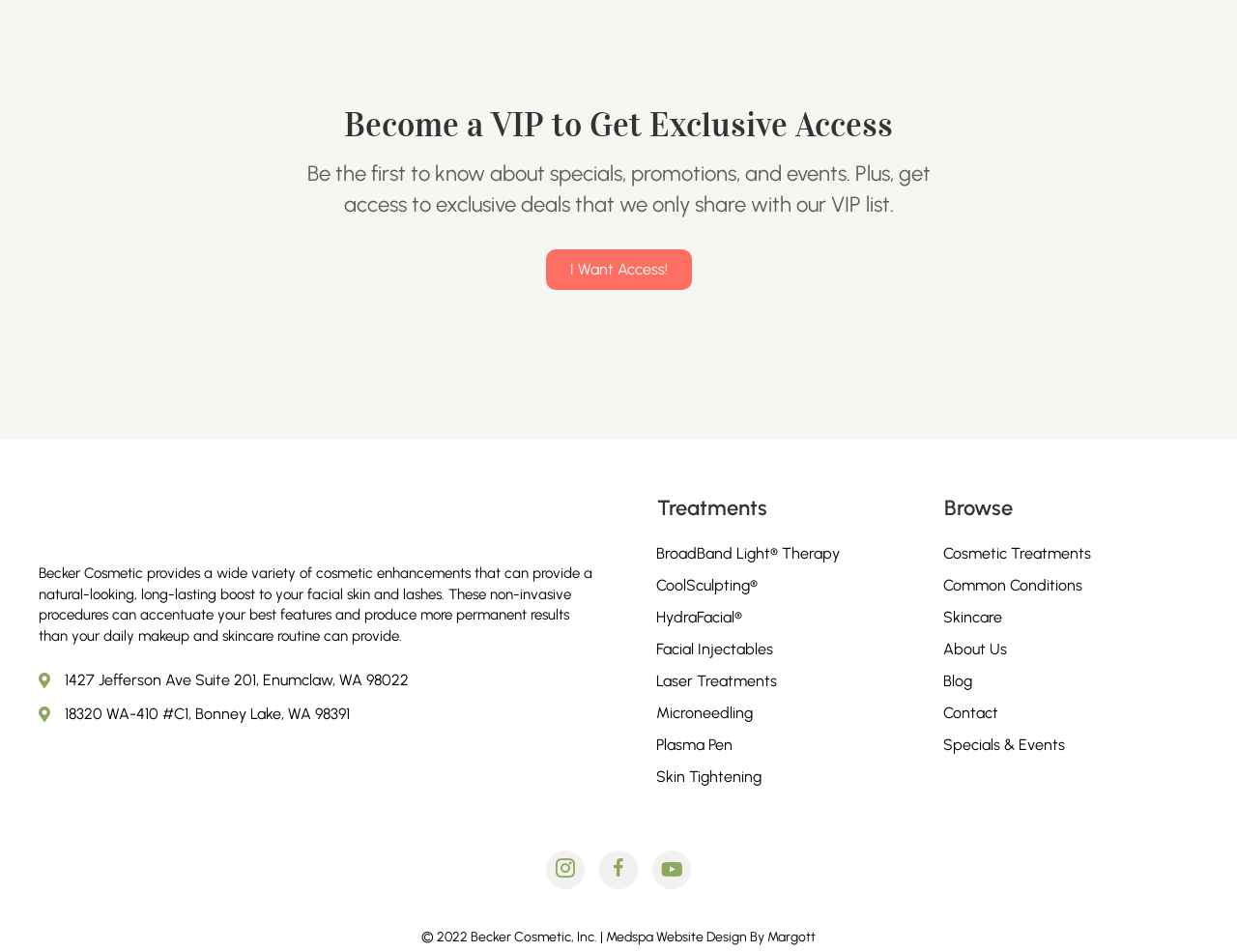Please provide a detailed answer to the question below based on the screenshot: 
How many treatment options are listed?

I counted the number of links under the 'Treatments' heading and found 9 options: BroadBand Light Therapy, CoolSculpting, HydraFacial, Facial Injectables, Laser Treatments, Microneedling, Plasma Pen, and Skin Tightening.